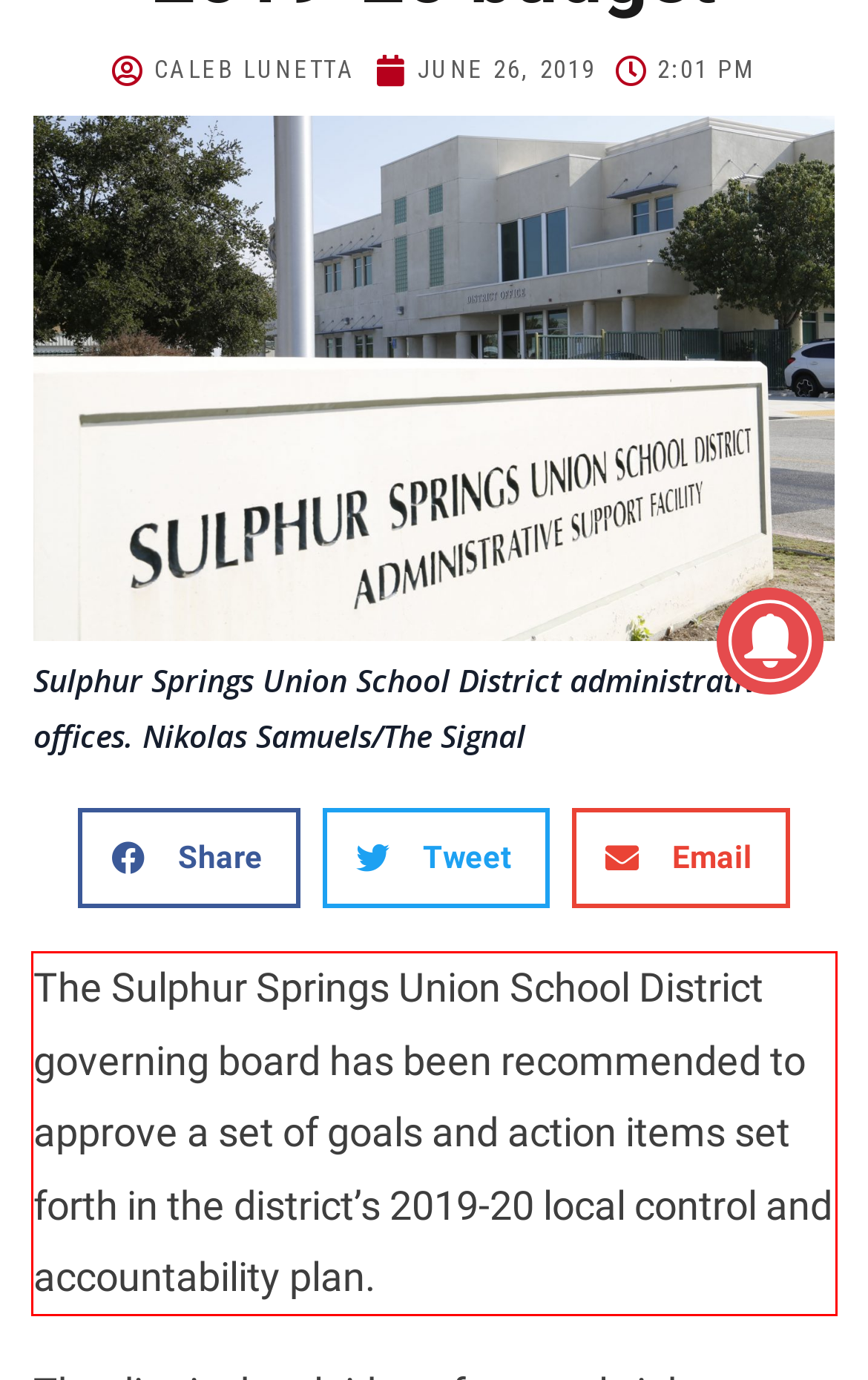Analyze the screenshot of the webpage and extract the text from the UI element that is inside the red bounding box.

The Sulphur Springs Union School District governing board has been recommended to approve a set of goals and action items set forth in the district’s 2019-20 local control and accountability plan.